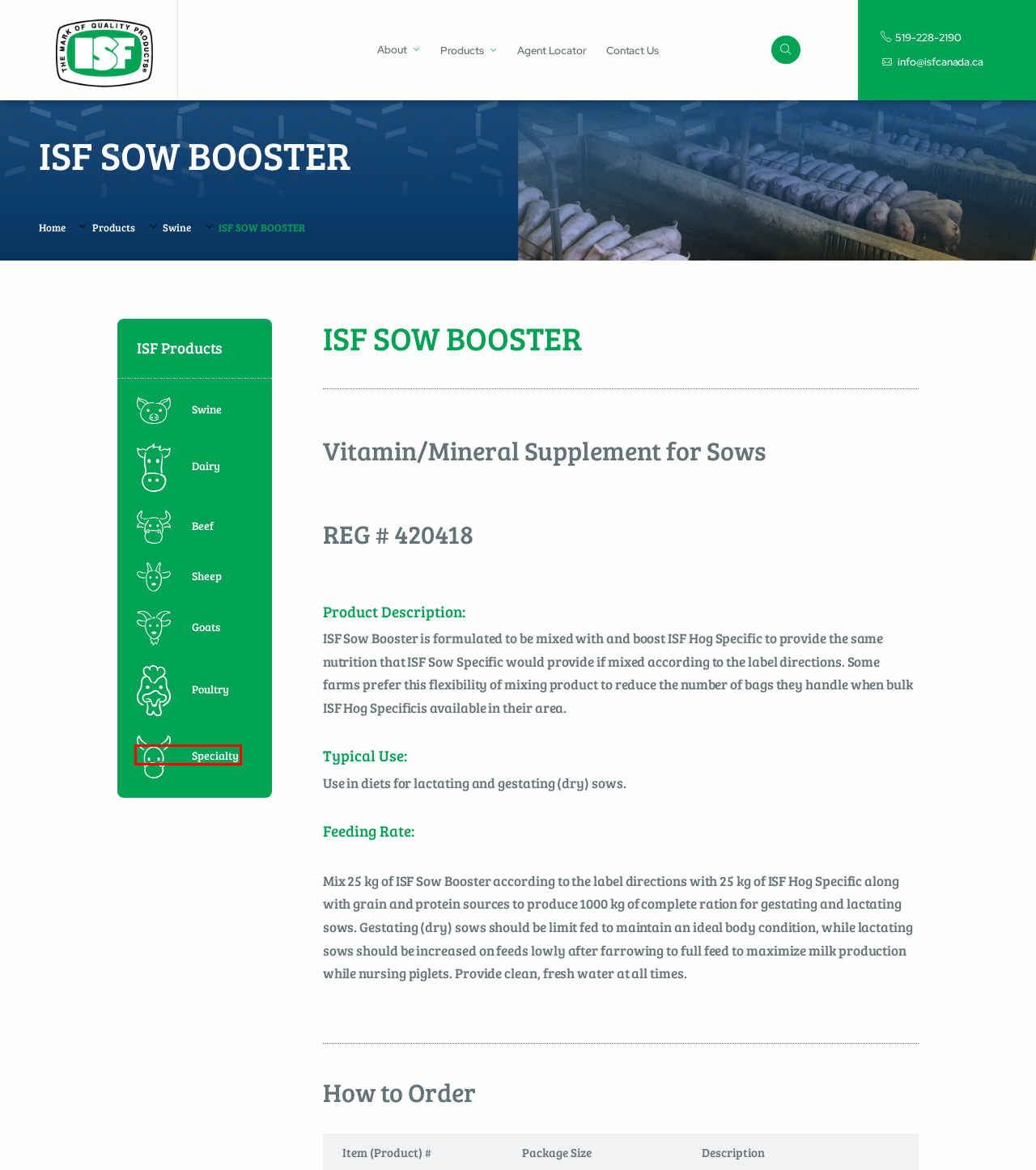You are given a screenshot of a webpage with a red rectangle bounding box. Choose the best webpage description that matches the new webpage after clicking the element in the bounding box. Here are the candidates:
A. Swine Products | International Stock Food
B. Poultry Products | International Stock Food
C. Horse Products | International Stock Food
D. ISF Products | International Stock Food
E. Agent & Dealer Locations | International Stock Food
F. Contact Us | International Stock Food
G. Dairy Cattle Products | International Stock Food
H. Quality Livestock Feed | International Stock Food

C